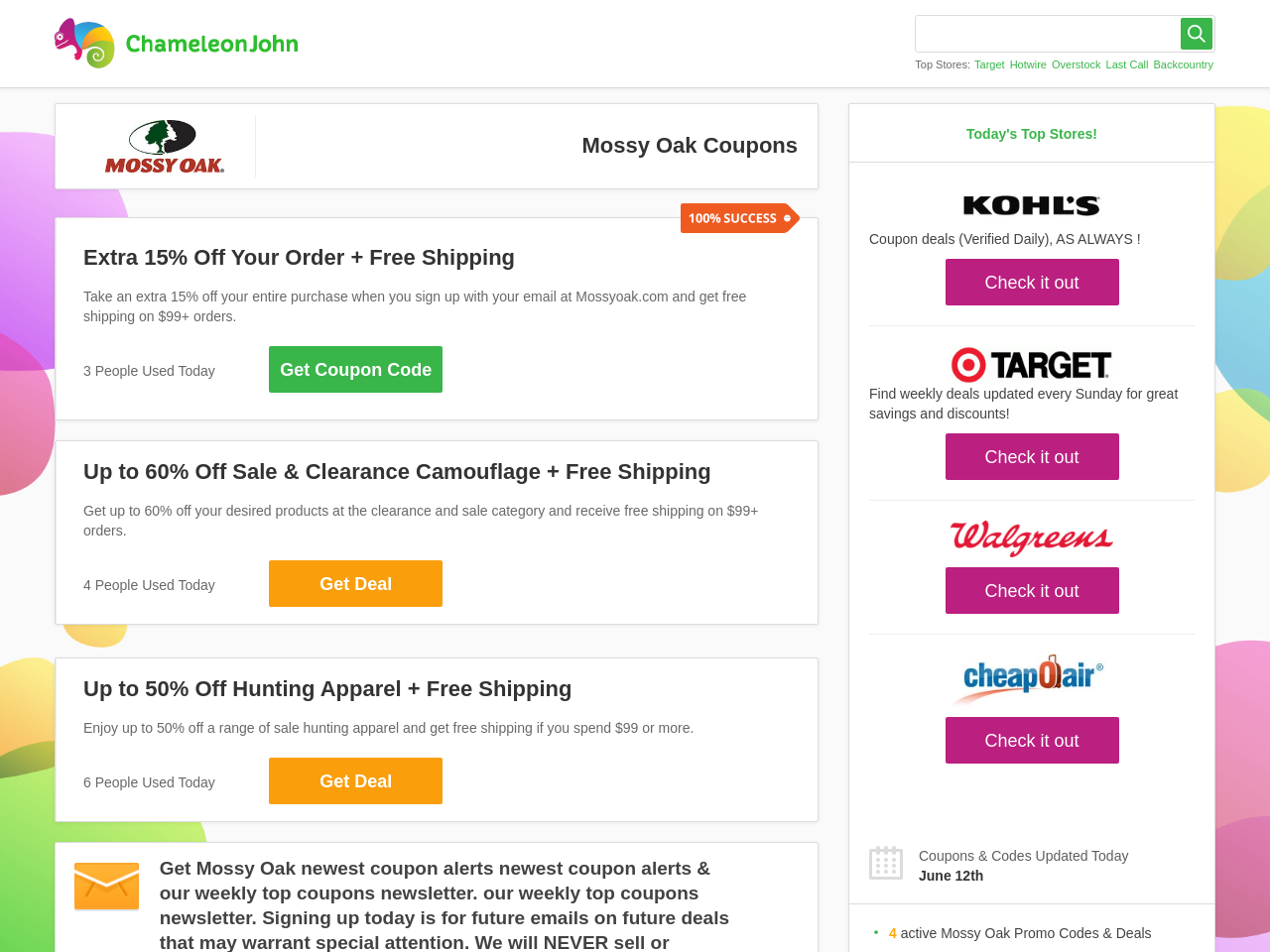Please identify and generate the text content of the webpage's main heading.

Mossy Oak Coupons